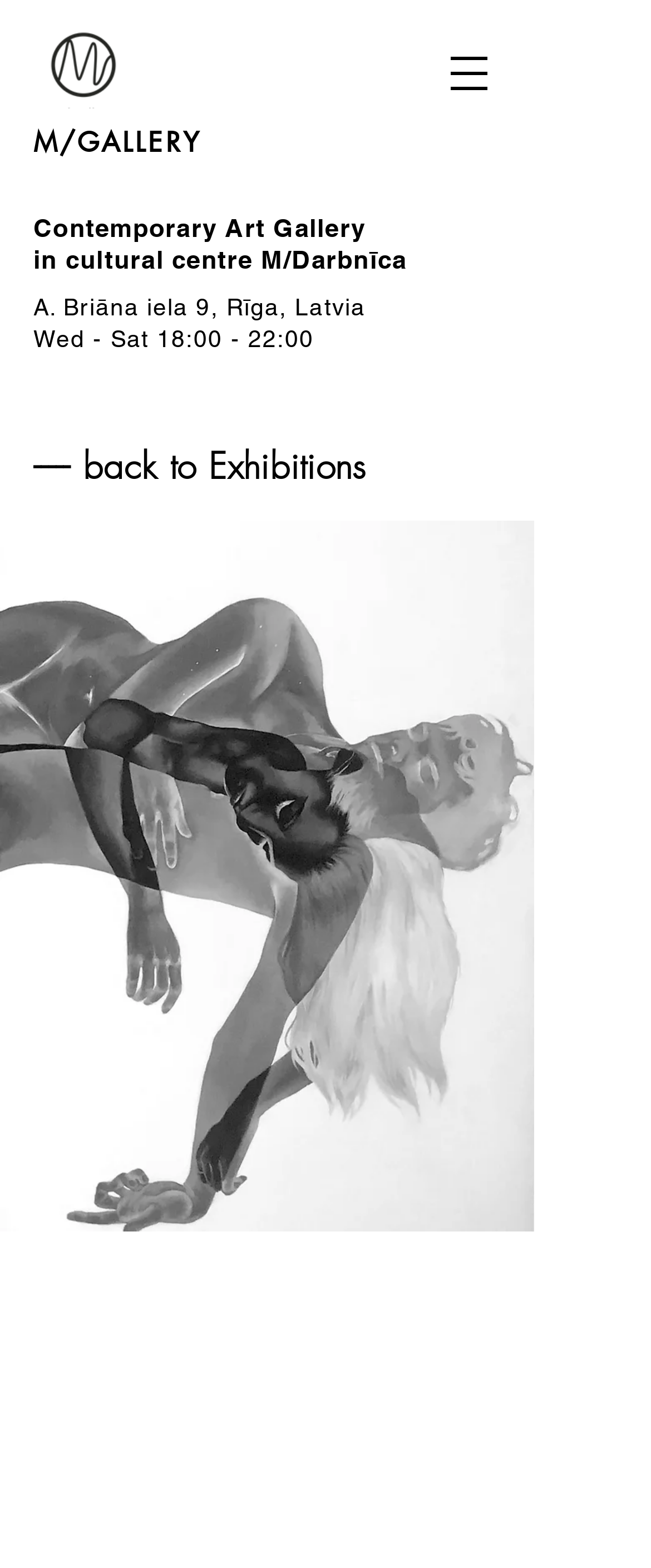What is the name of the art gallery?
Please look at the screenshot and answer using one word or phrase.

M/GALLERY